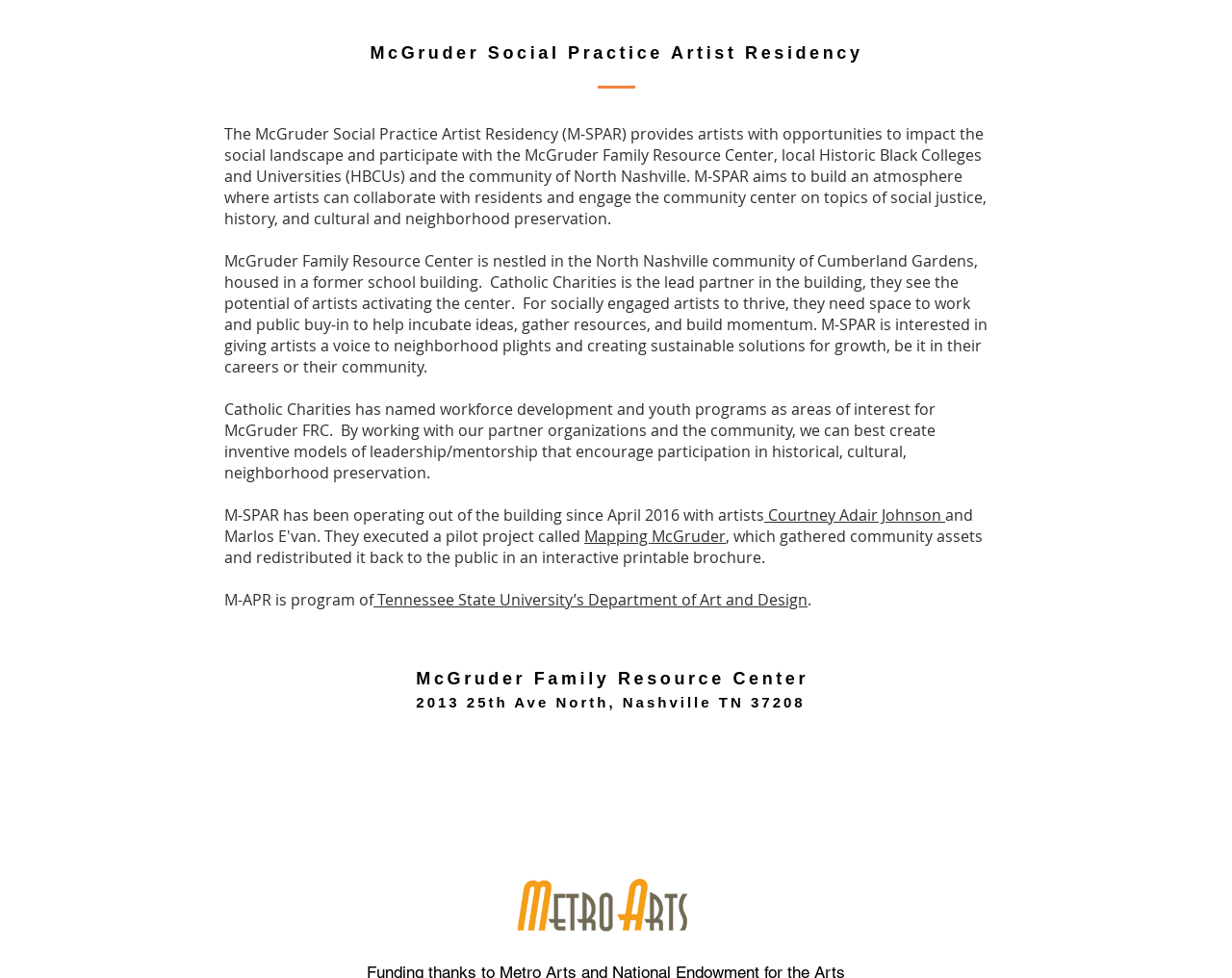Identify the bounding box for the described UI element. Provide the coordinates in (top-left x, top-left y, bottom-right x, bottom-right y) format with values ranging from 0 to 1: Mapping McGruder

[0.474, 0.537, 0.589, 0.559]